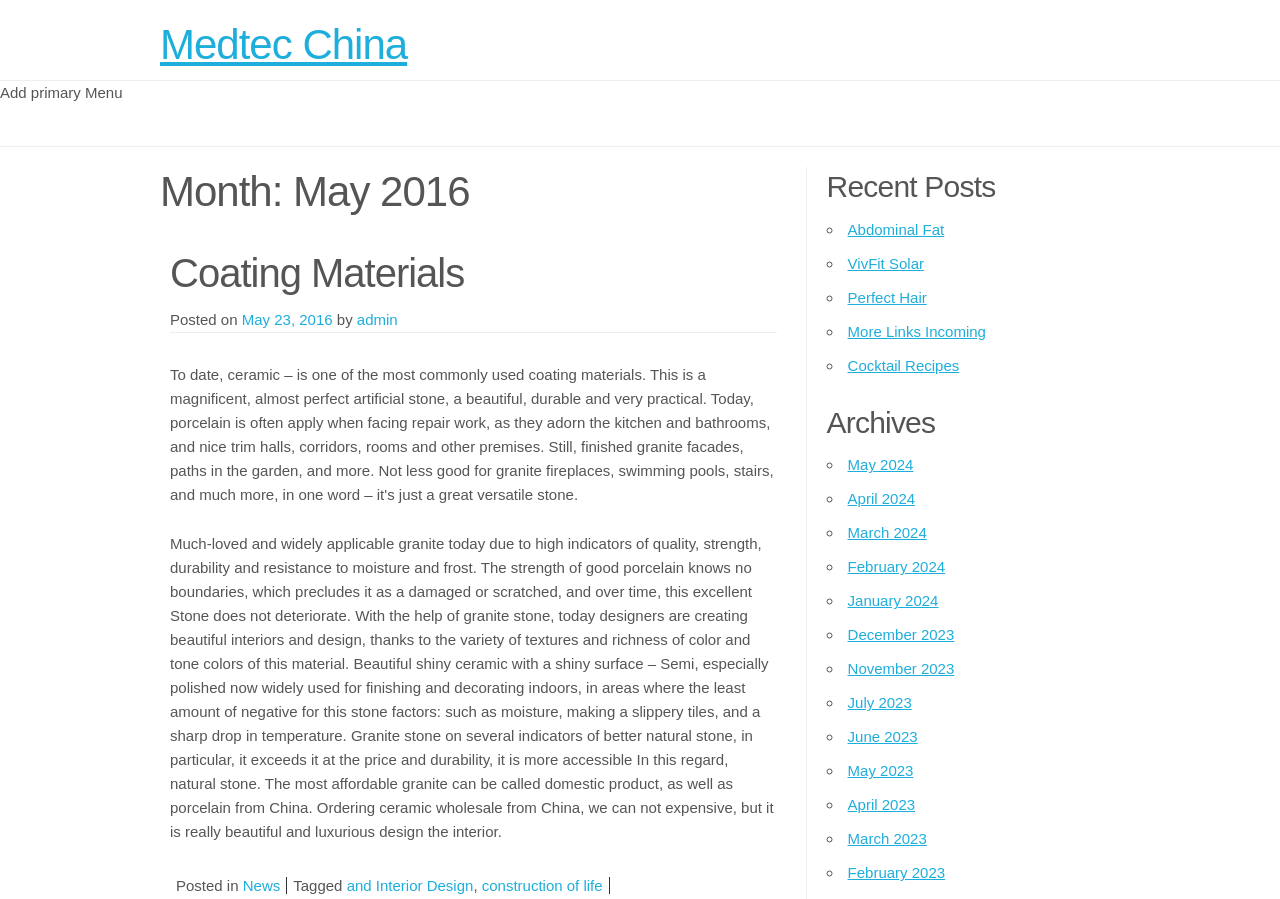What is the category of the article?
Look at the screenshot and provide an in-depth answer.

The category of the article can be determined by looking at the footer section of the webpage, where it says 'Posted in' followed by a link to 'News', indicating that the article belongs to the News category.